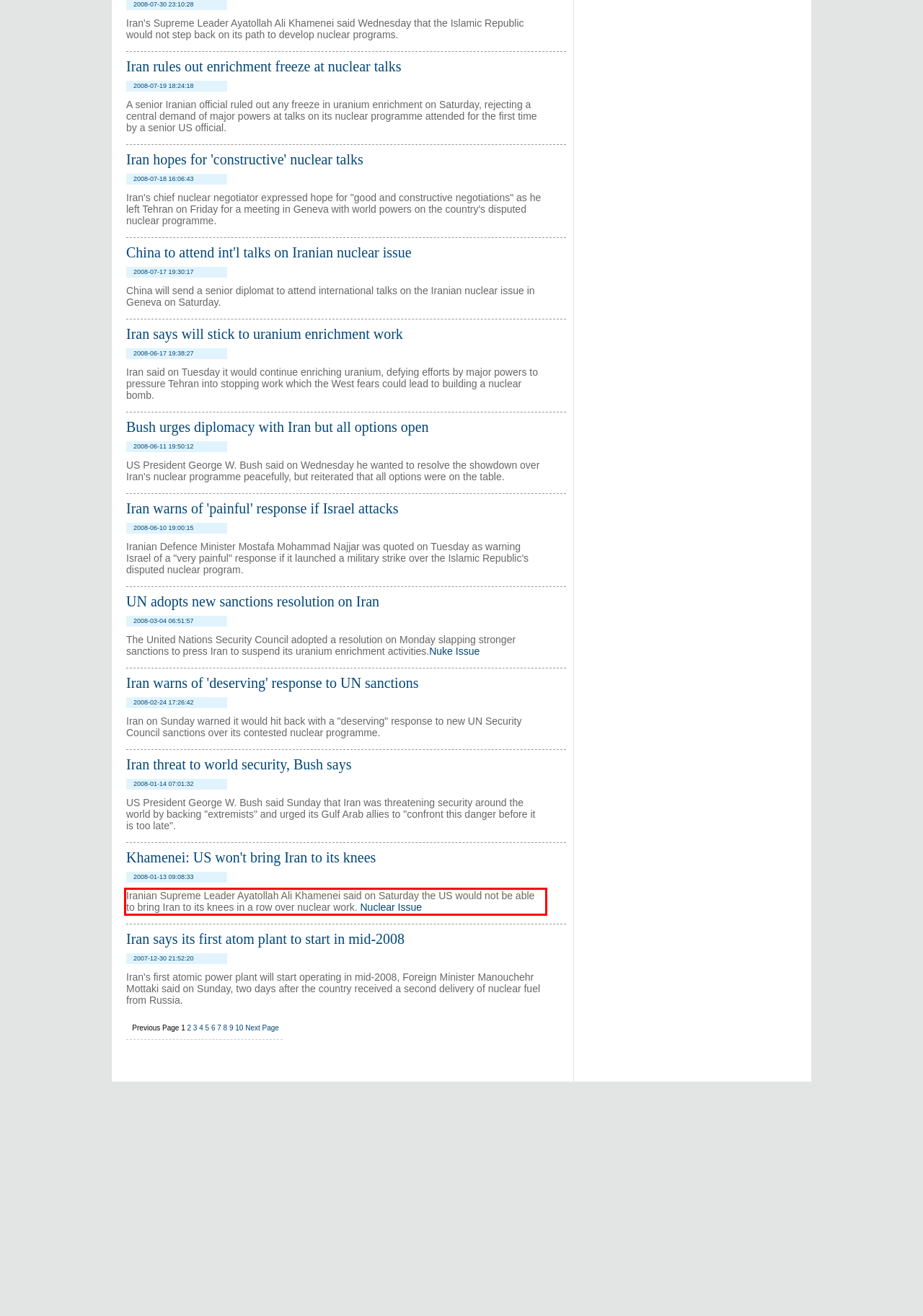Examine the webpage screenshot and use OCR to recognize and output the text within the red bounding box.

Iranian Supreme Leader Ayatollah Ali Khamenei said on Saturday the US would not be able to bring Iran to its knees in a row over nuclear work. Nuclear Issue